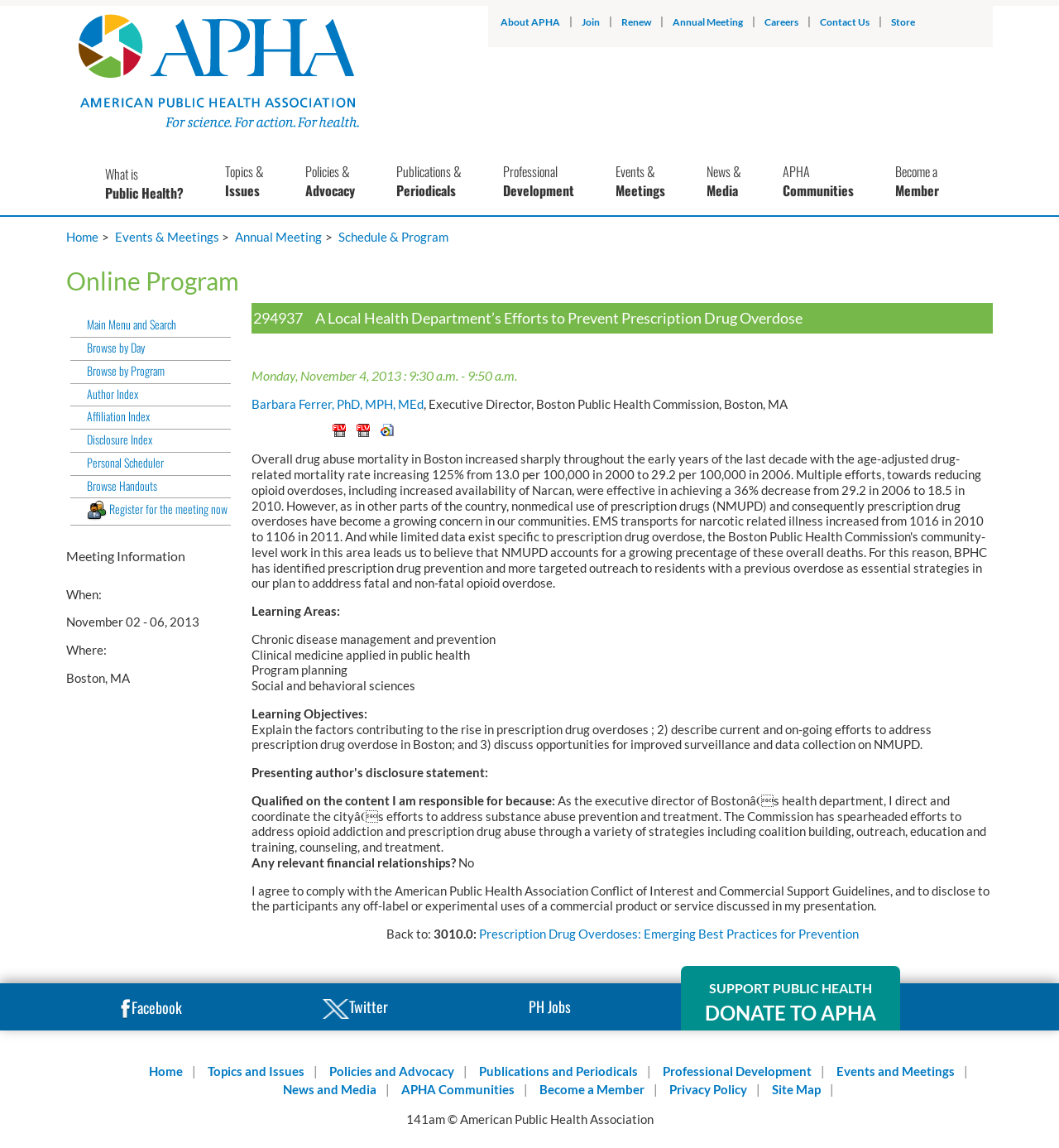Articulate a detailed summary of the webpage's content and design.

This webpage is about the 141st APHA Annual Meeting and Exposition, specifically focusing on a presentation titled "A Local Health Department's Efforts to Prevent Prescription Drug Overdose". 

At the top of the page, there is a navigation menu with links to various sections of the website, including "About APHA", "Join", "Renew", "Annual Meeting", "Careers", "Contact Us", and "Store". Below this menu, there is a prominent link to "APHA Home" accompanied by an image.

The main content of the page is divided into two sections. On the left side, there is a menu with links to different parts of the website, including "What is Public Health?", "Topics & Issues", "Policies & Advocacy", and others. On the right side, there is a detailed description of the presentation, including the title, date, time, and location. The presenter's information, including their name, title, and affiliation, is also provided. 

The presentation description includes learning areas, objectives, and a brief summary of the content. There are also links to related presentations and a "Back to" button. At the bottom of the page, there are links to "Meeting Information", including the date, location, and registration information. 

Additionally, there are social media links to Facebook, Twitter, and PH Jobs, as well as a call to action to "SUPPORT PUBLIC HEALTH" and a "DONATE TO APHA" button. The page ends with a footer menu that includes links to various sections of the website.